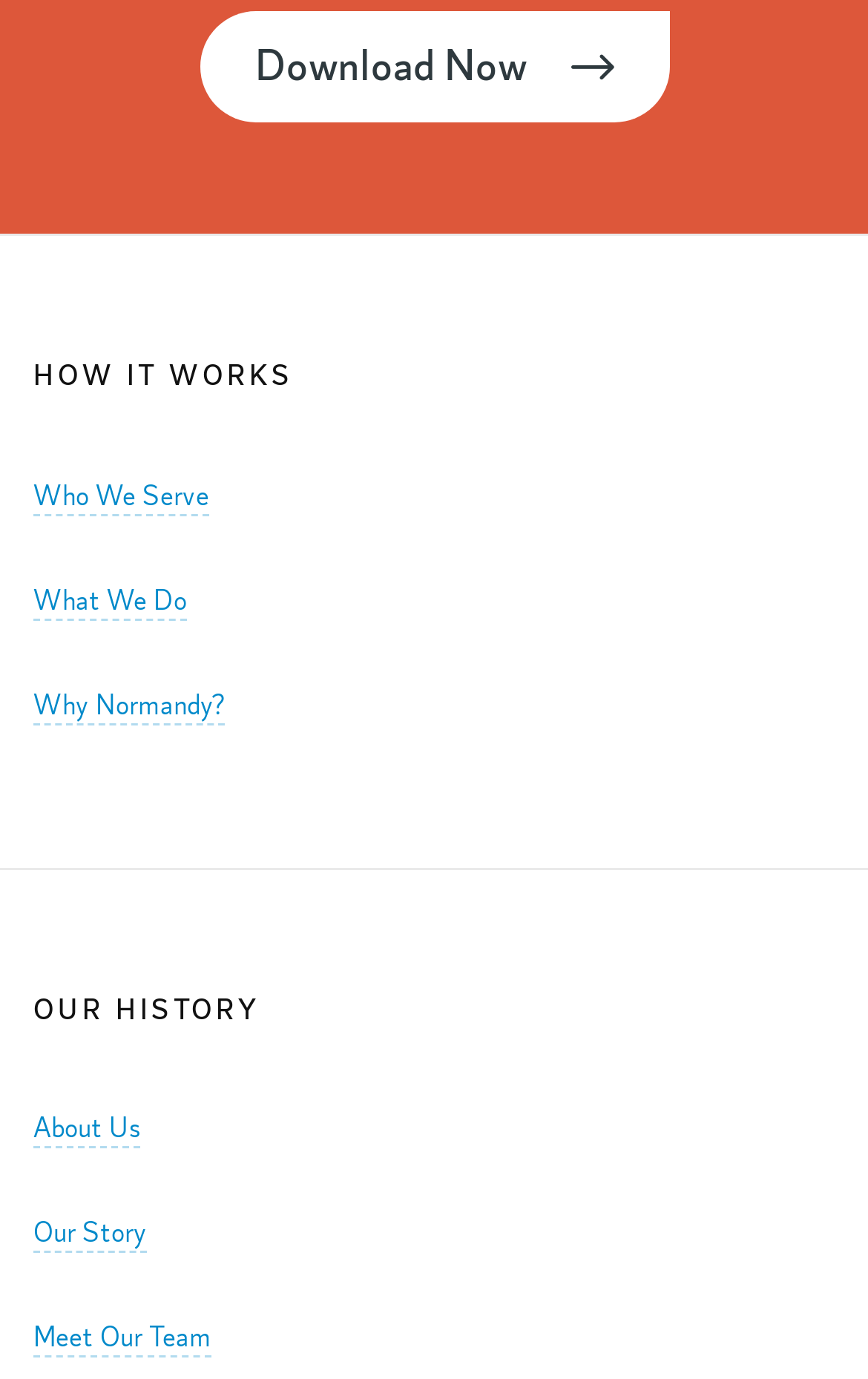Find the bounding box coordinates of the element to click in order to complete the given instruction: "Learn how it works."

[0.038, 0.261, 0.959, 0.288]